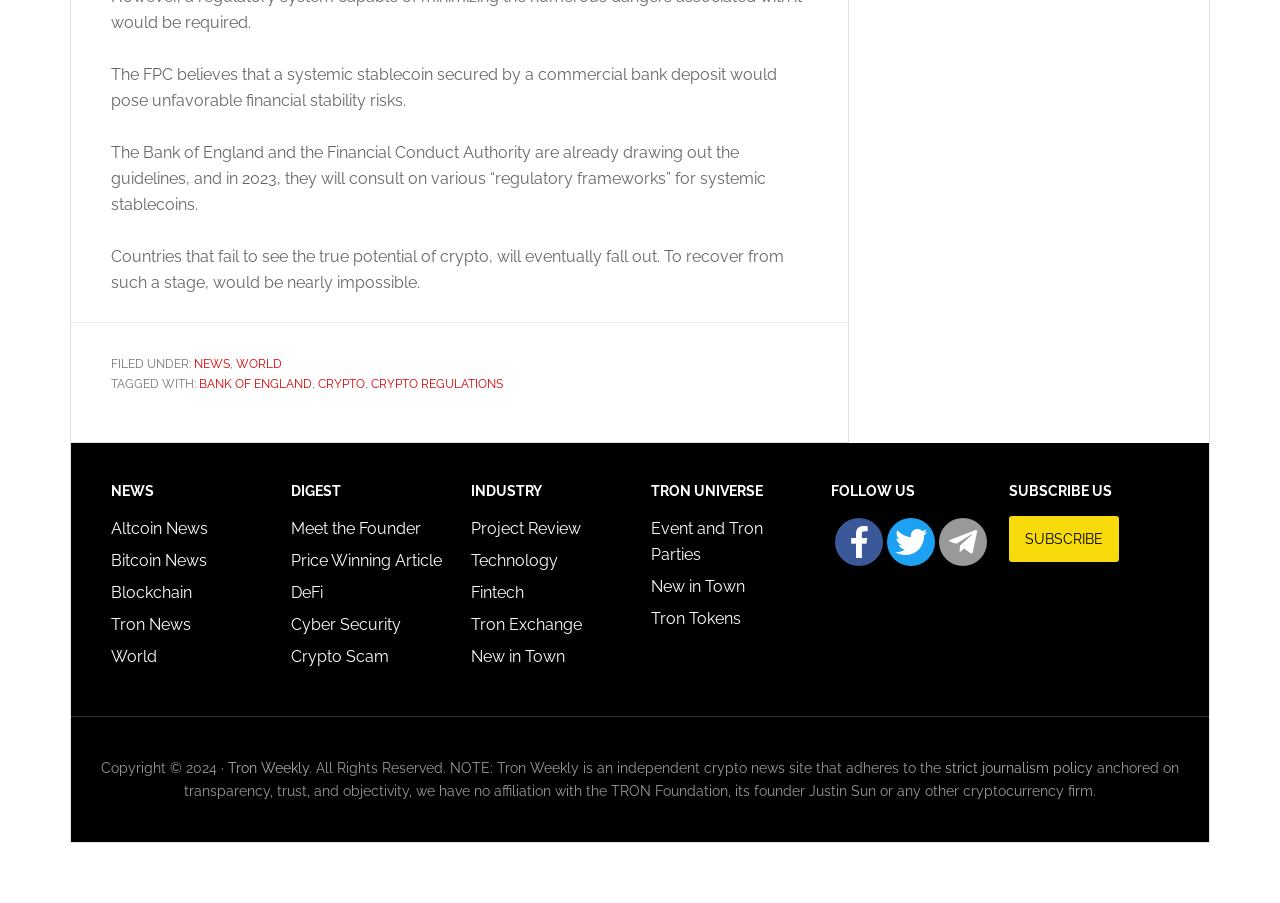Can you pinpoint the bounding box coordinates for the clickable element required for this instruction: "Click on Bitcoin News"? The coordinates should be four float numbers between 0 and 1, i.e., [left, top, right, bottom].

[0.087, 0.61, 0.162, 0.631]